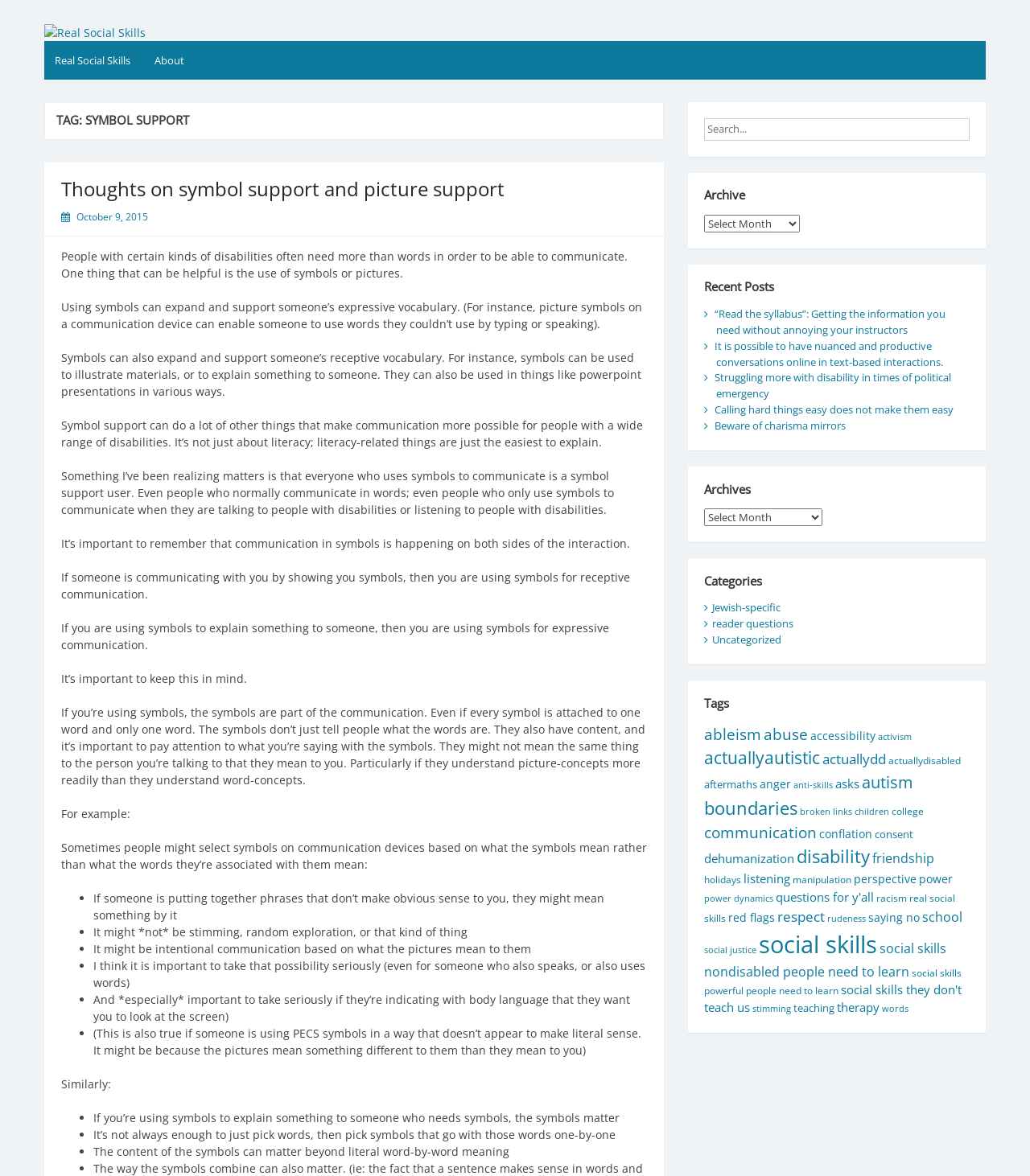Determine the main heading of the webpage and generate its text.

Real Social Skills